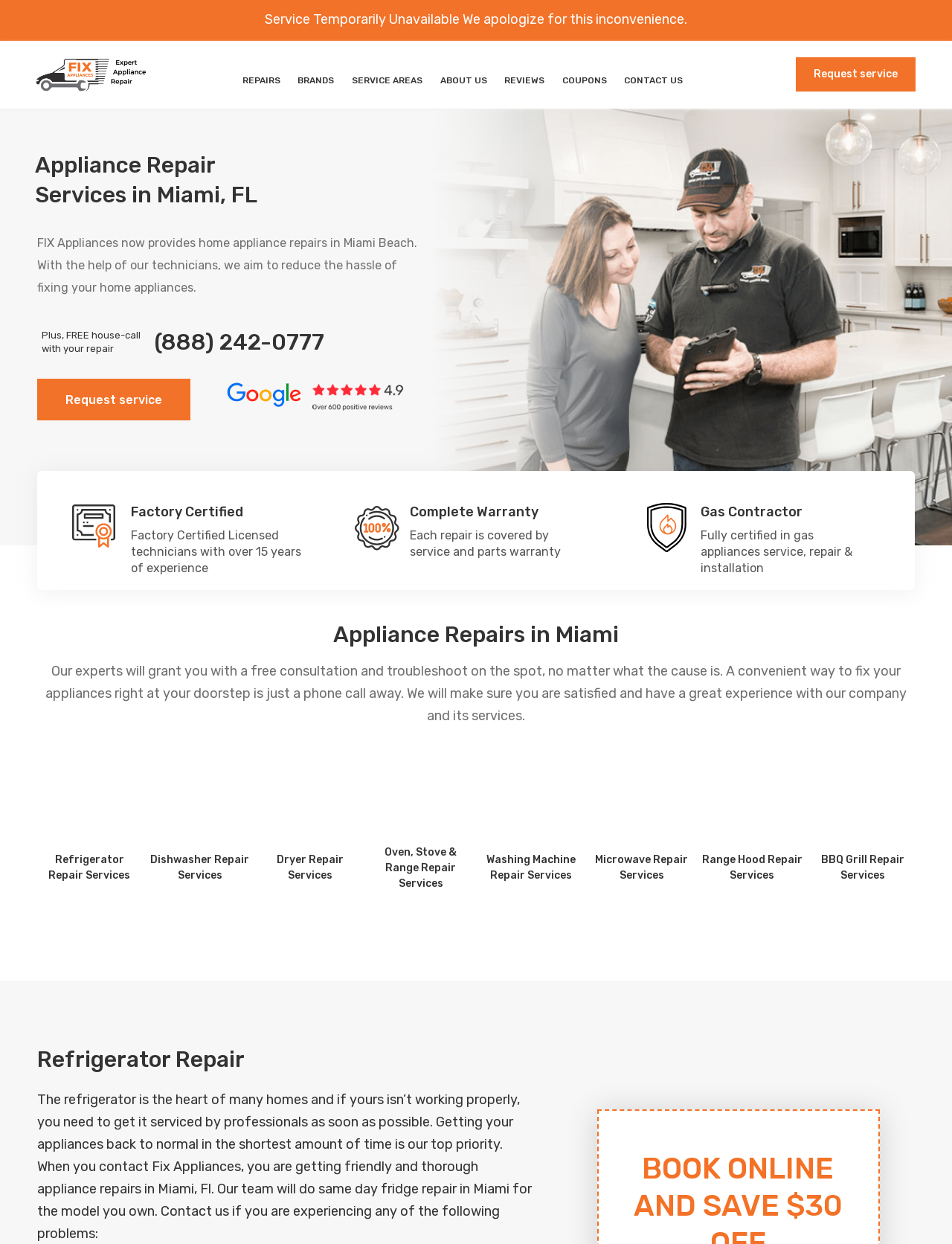Please examine the image and provide a detailed answer to the question: What is the experience of the technicians at Fix Appliances?

According to the webpage, the technicians at Fix Appliances have over 15 years of experience, as stated in the text 'Factory Certified Licensed technicians with over 15 years of experience'. This suggests that the technicians are highly experienced and qualified to perform appliance repairs.